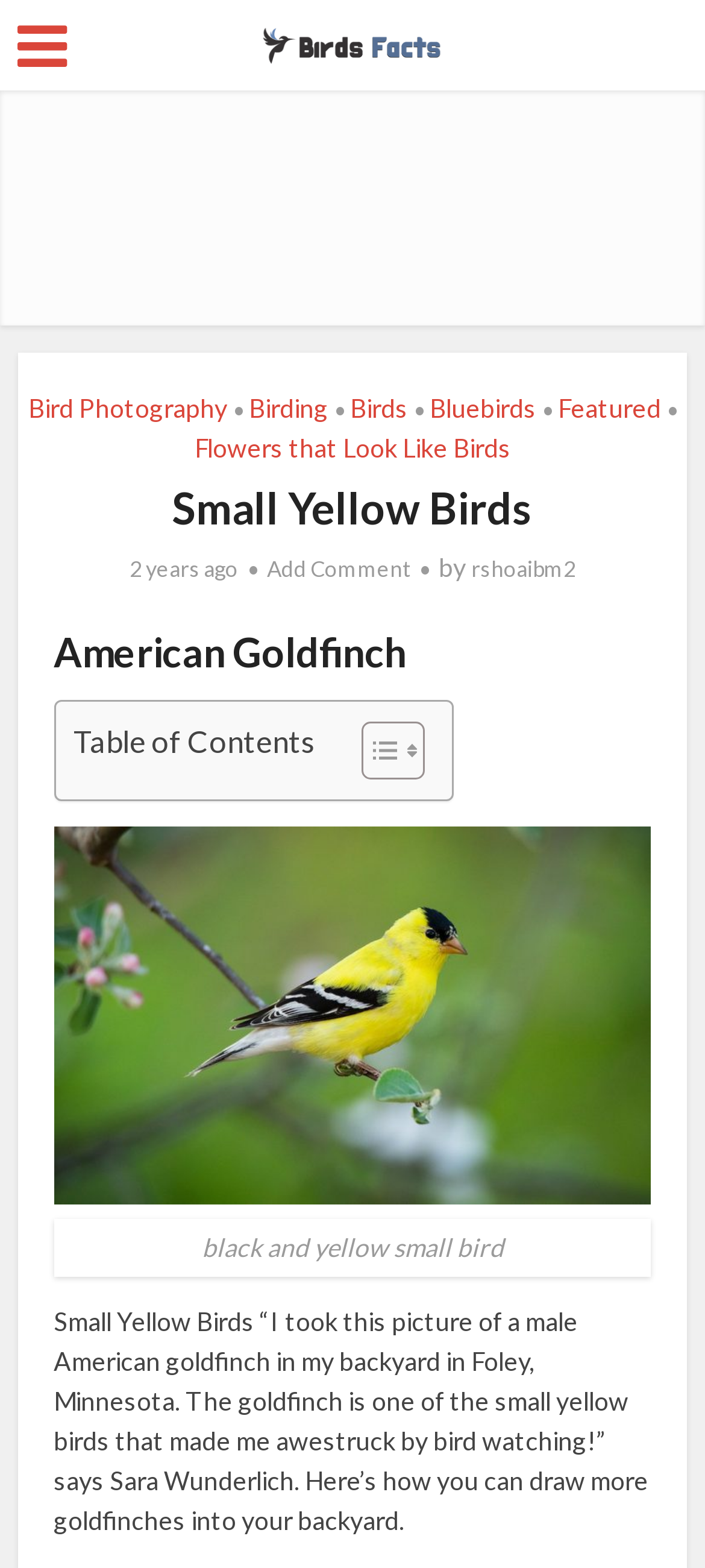Highlight the bounding box coordinates of the element you need to click to perform the following instruction: "Contact CDLI via email."

None